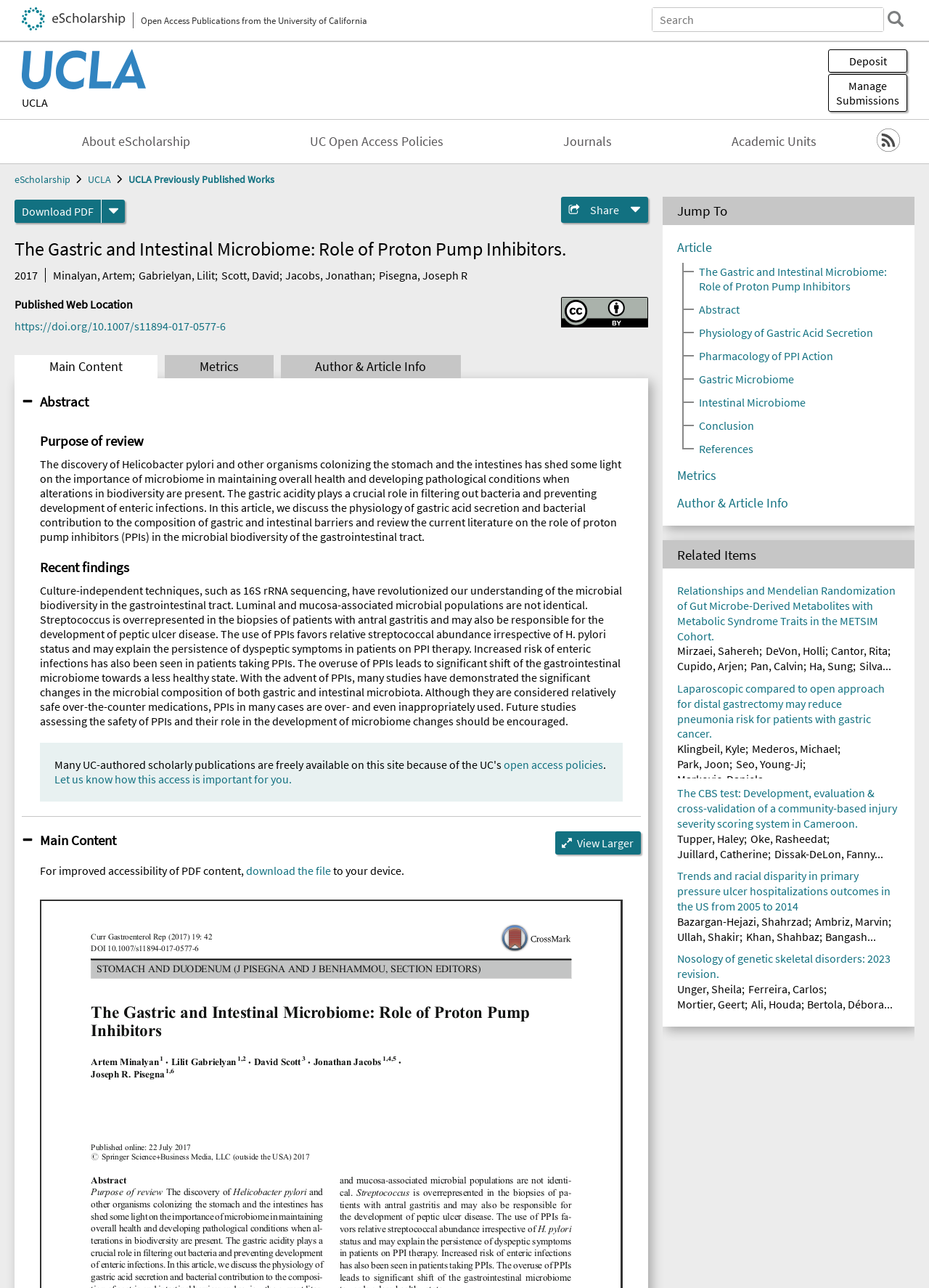Give a one-word or short-phrase answer to the following question: 
What is the license of the article?

Creative Commons 'BY' version 4.0 license